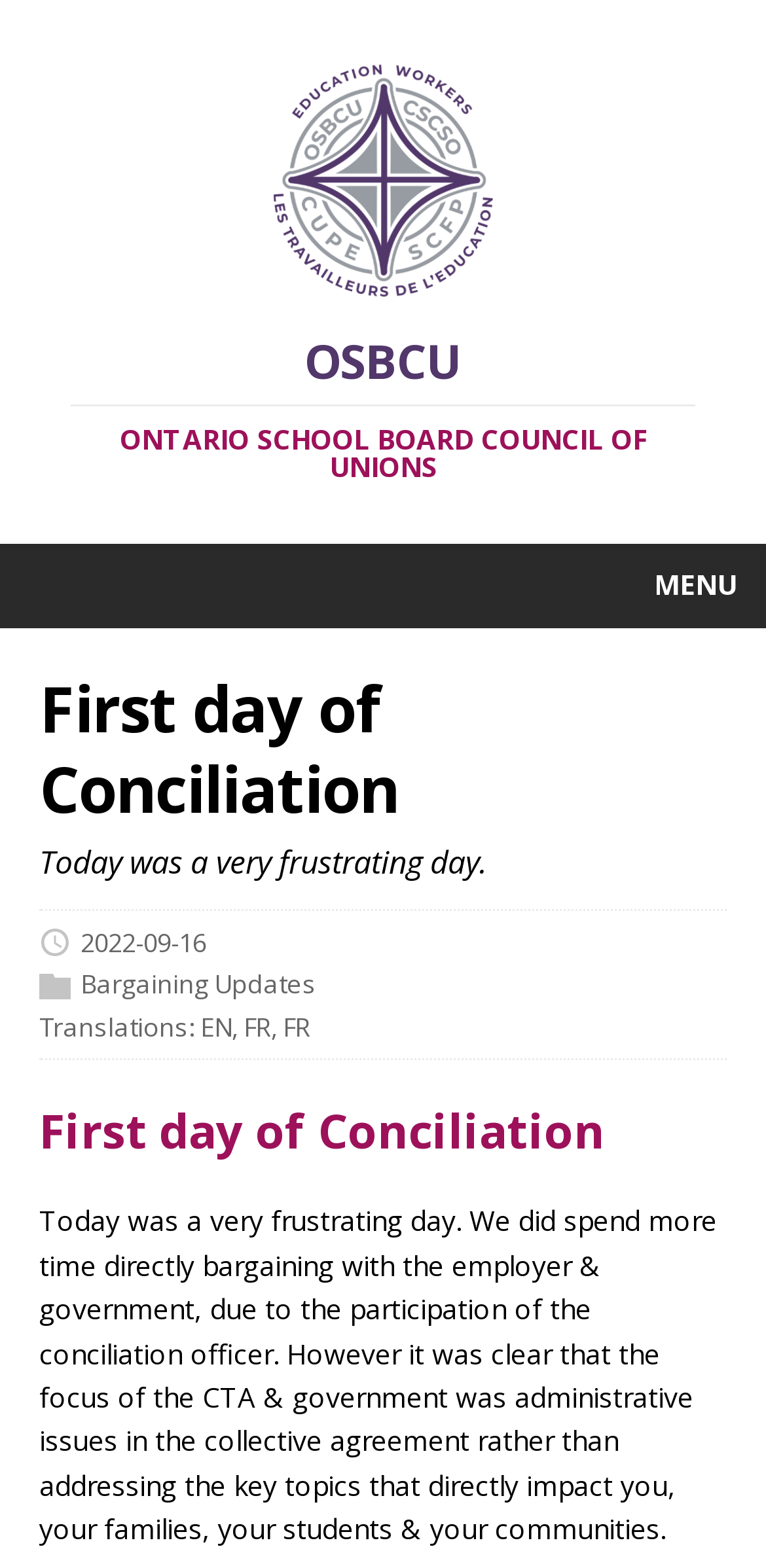Based on the element description "EN", predict the bounding box coordinates of the UI element.

[0.262, 0.644, 0.303, 0.667]